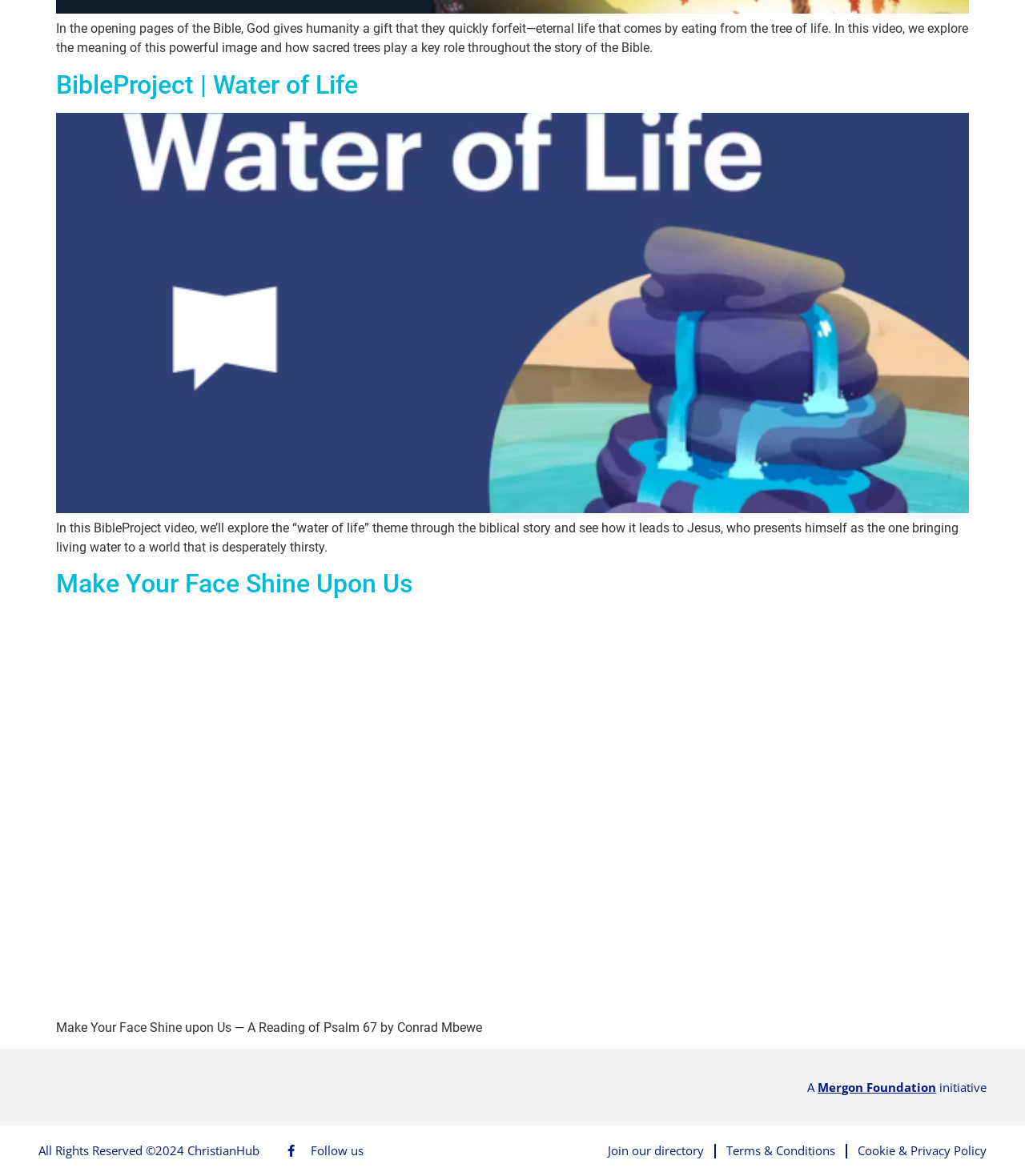What is the main topic of the webpage?
Answer briefly with a single word or phrase based on the image.

BibleProject